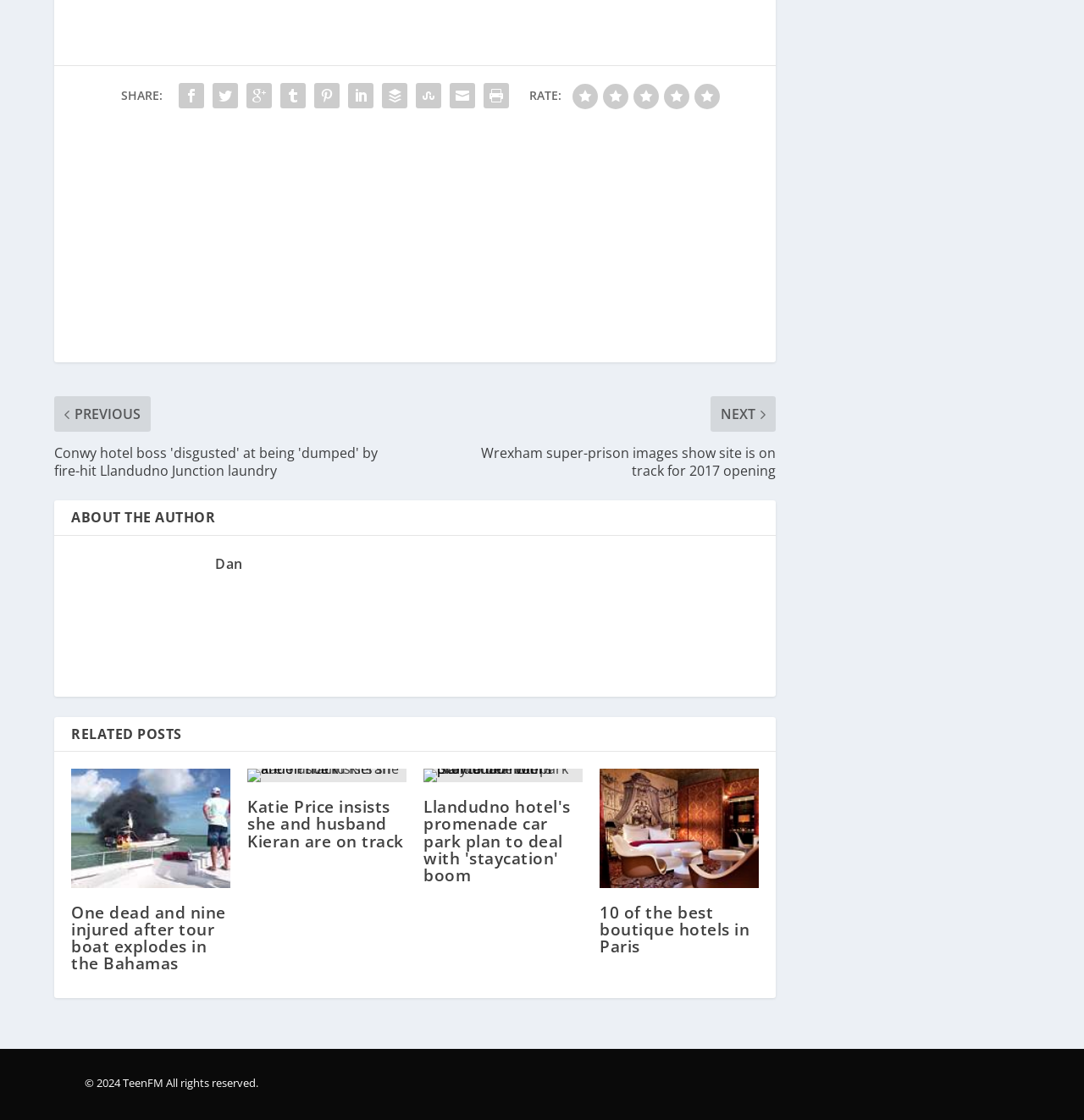Can you look at the image and give a comprehensive answer to the question:
How many social media sharing links are available?

I counted the number of social media sharing links available on the webpage, which are represented by the icons '', '', '', '', '', '', '', '', and ''. There are 9 links in total.